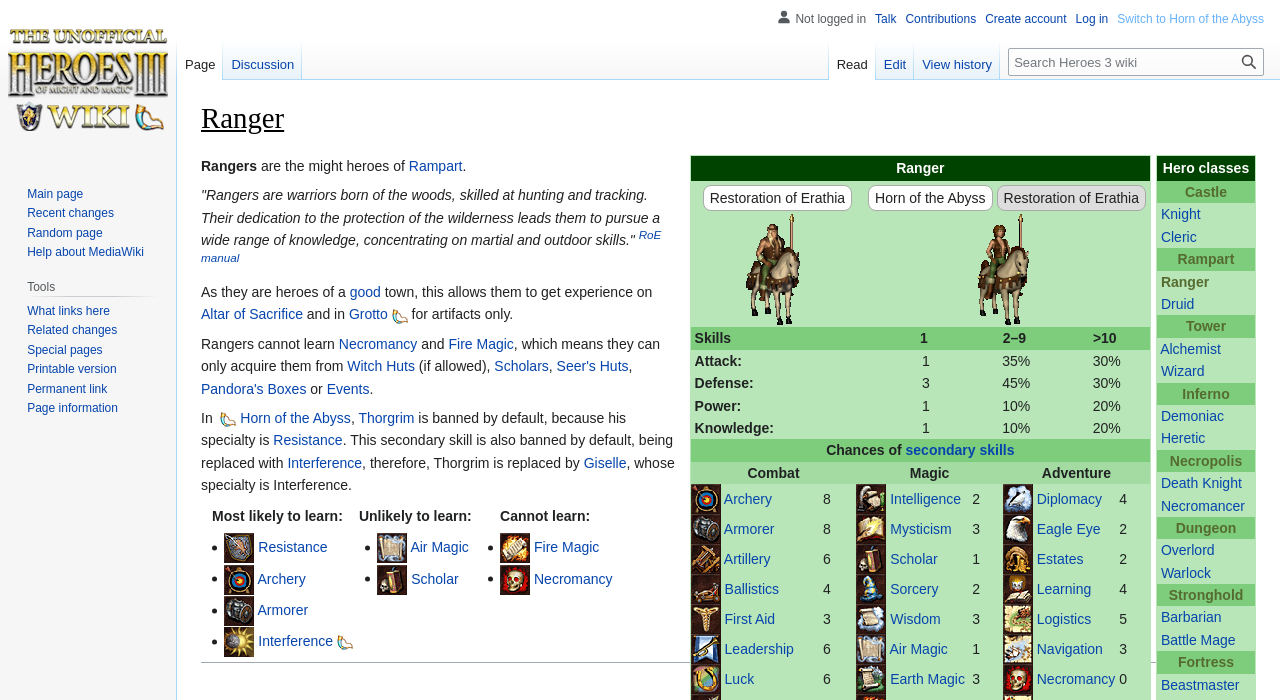Identify the bounding box coordinates of the element to click to follow this instruction: 'Click on the 'Druid' link'. Ensure the coordinates are four float values between 0 and 1, provided as [left, top, right, bottom].

[0.907, 0.423, 0.933, 0.446]